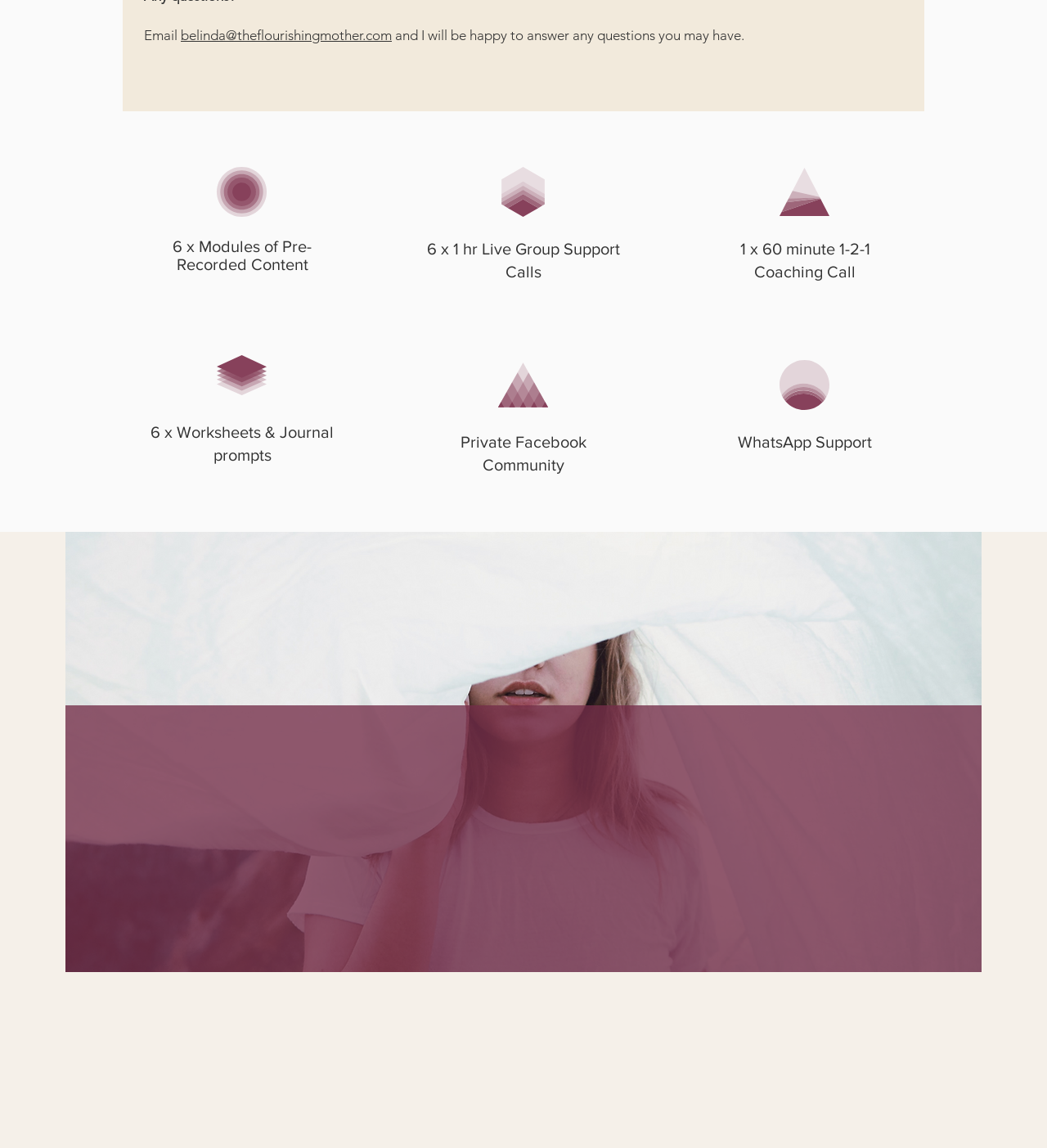What is the email address to contact for questions?
Based on the screenshot, give a detailed explanation to answer the question.

I found the email address by looking at the top section of the webpage, where it says 'Email' followed by the email address 'belinda@theflourishingmother.com'.